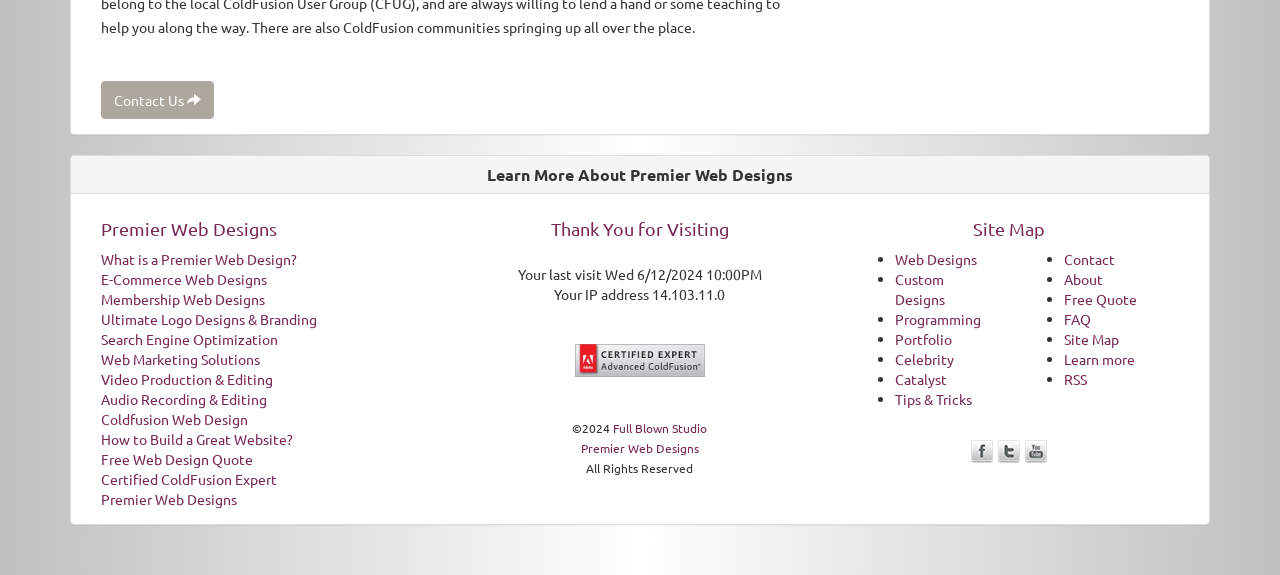Specify the bounding box coordinates of the element's area that should be clicked to execute the given instruction: "Learn more about Premier Web Designs". The coordinates should be four float numbers between 0 and 1, i.e., [left, top, right, bottom].

[0.067, 0.288, 0.933, 0.319]